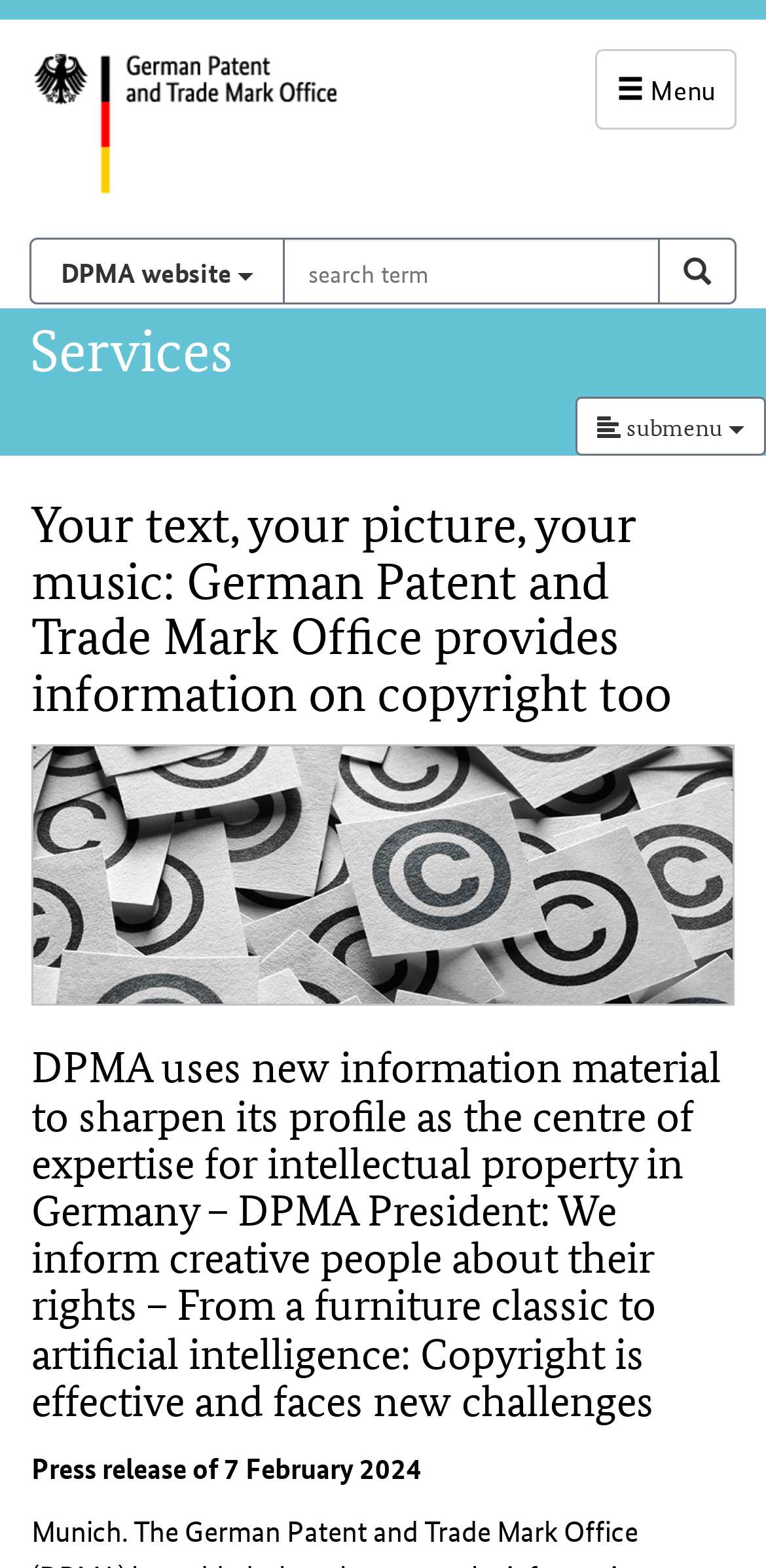Provide the bounding box coordinates in the format (top-left x, top-left y, bottom-right x, bottom-right y). All values are floating point numbers between 0 and 1. Determine the bounding box coordinate of the UI element described as: submenu

[0.751, 0.253, 1.0, 0.291]